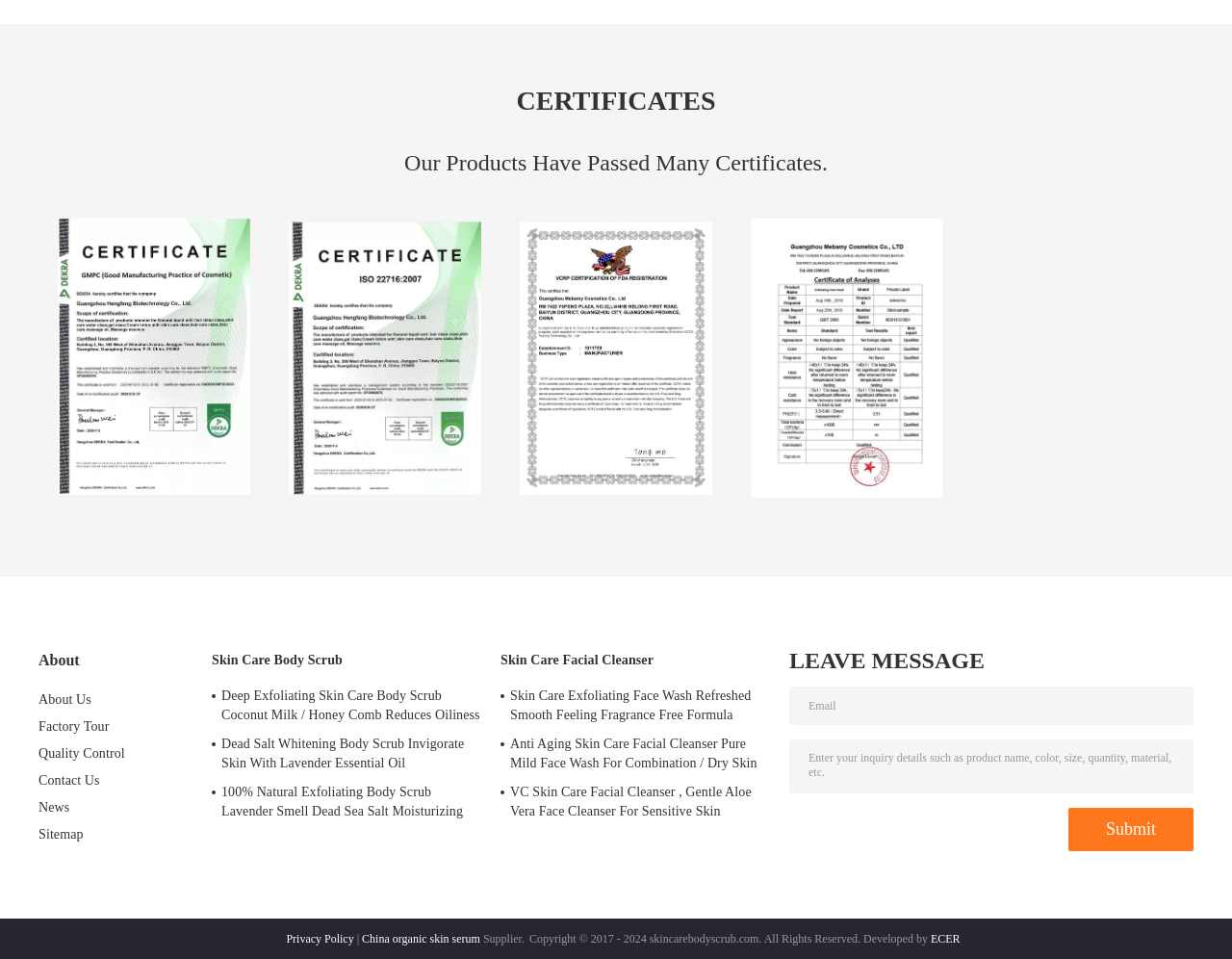Locate the bounding box coordinates of the clickable area needed to fulfill the instruction: "View the 'Skin Care Body Scrub' product".

[0.172, 0.677, 0.406, 0.7]